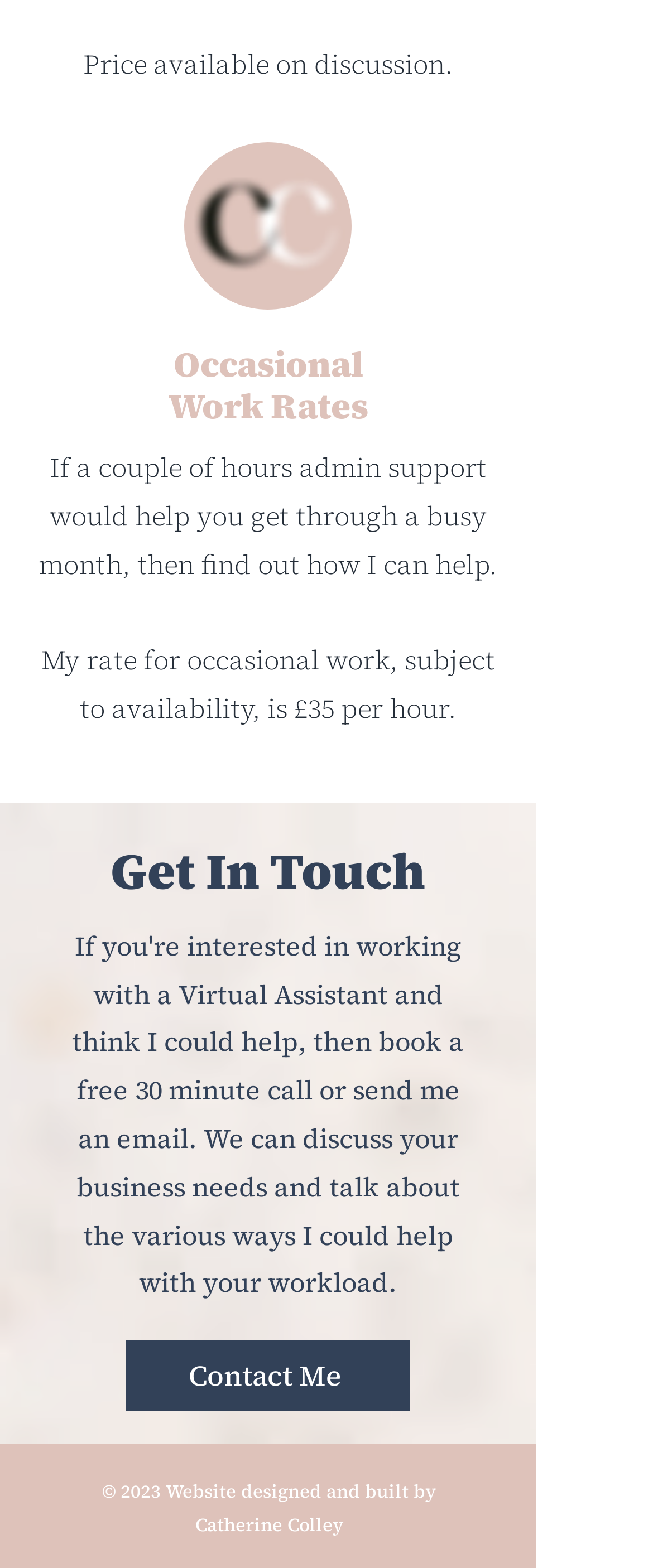Give a one-word or short-phrase answer to the following question: 
What is the rate for occasional work?

£35 per hour